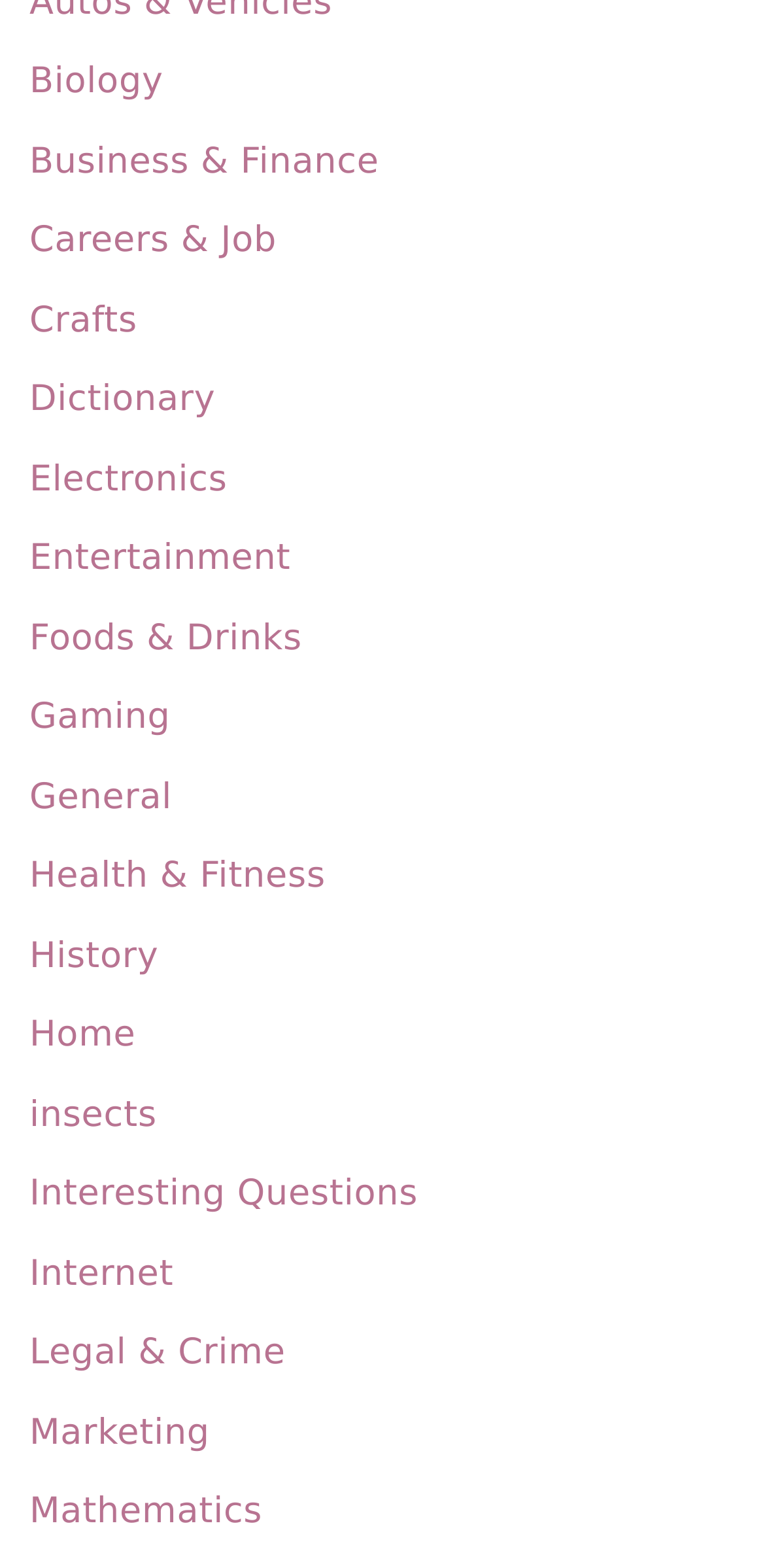What is the category that comes after 'Careers & Job'?
Refer to the image and provide a one-word or short phrase answer.

Crafts